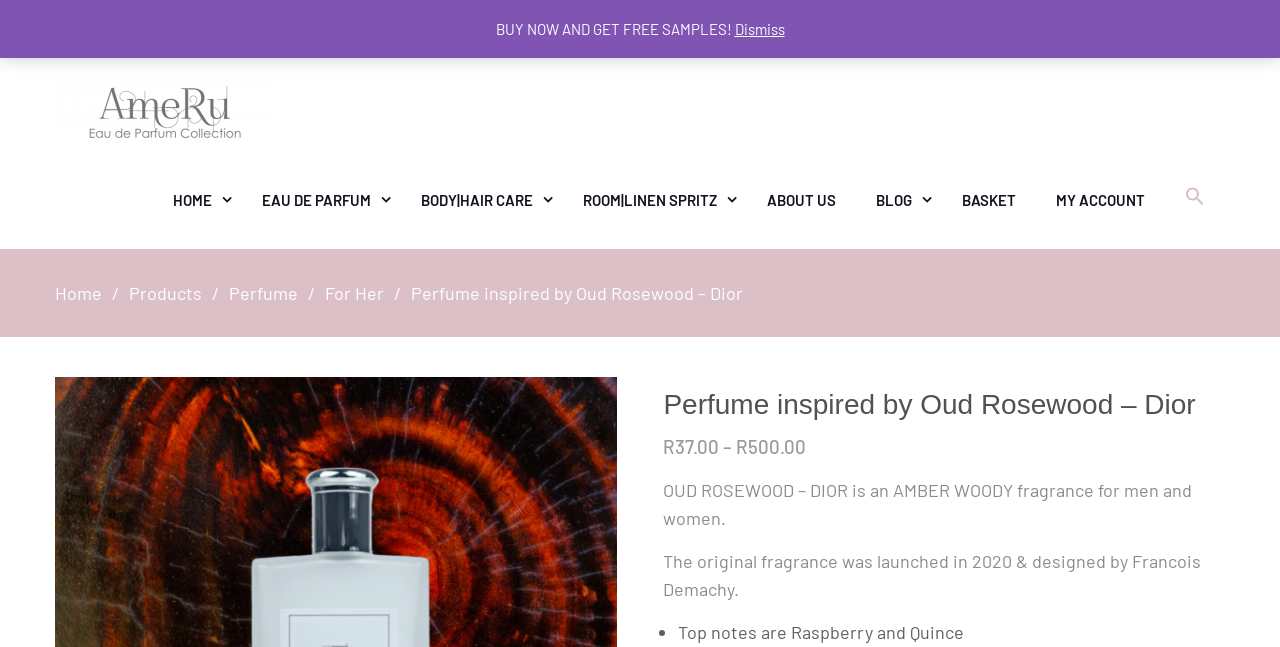What is the original launch year of the perfume?
Use the screenshot to answer the question with a single word or phrase.

2020